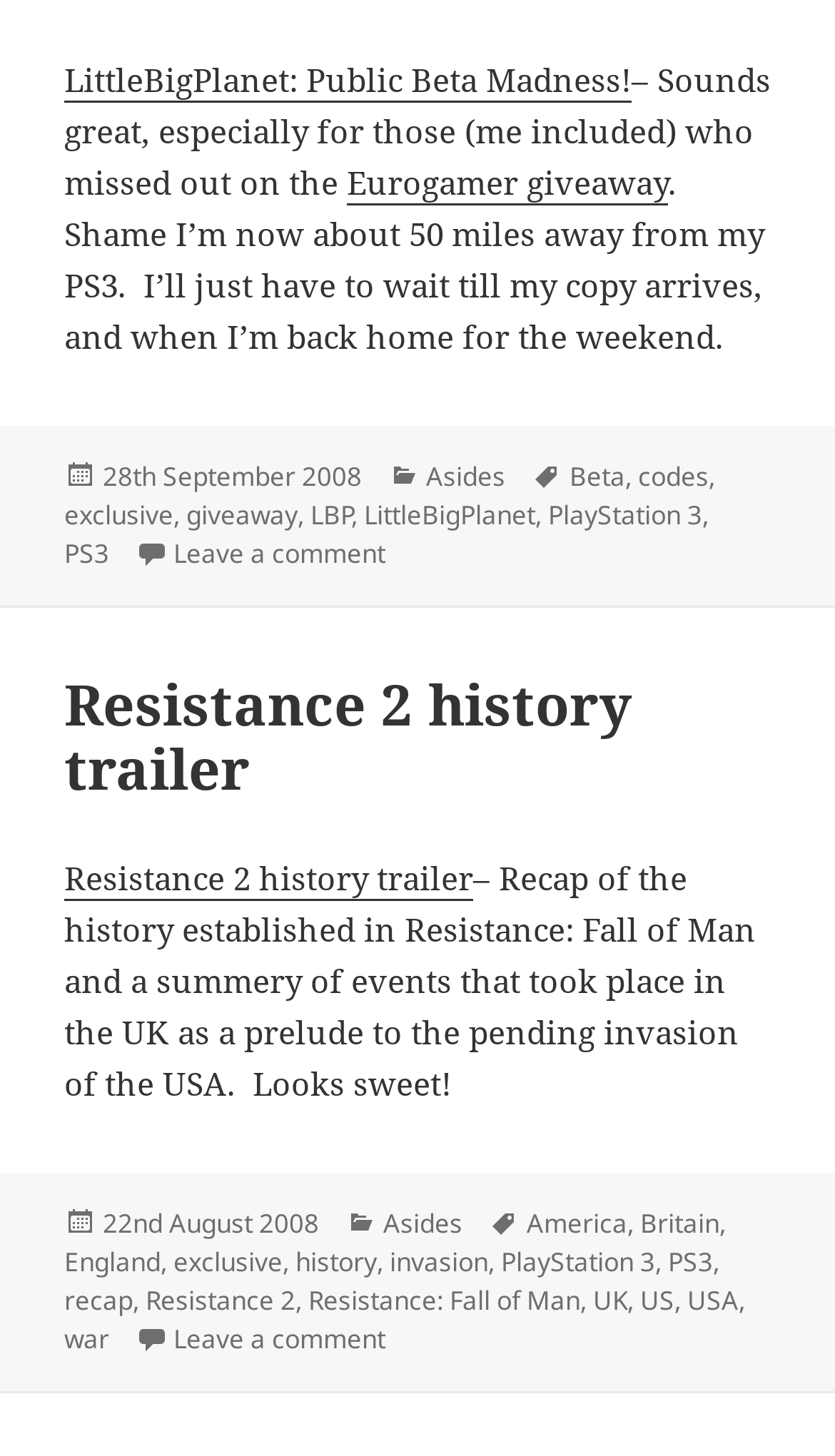Please specify the coordinates of the bounding box for the element that should be clicked to carry out this instruction: "Go to 'Our Events' page". The coordinates must be four float numbers between 0 and 1, formatted as [left, top, right, bottom].

None